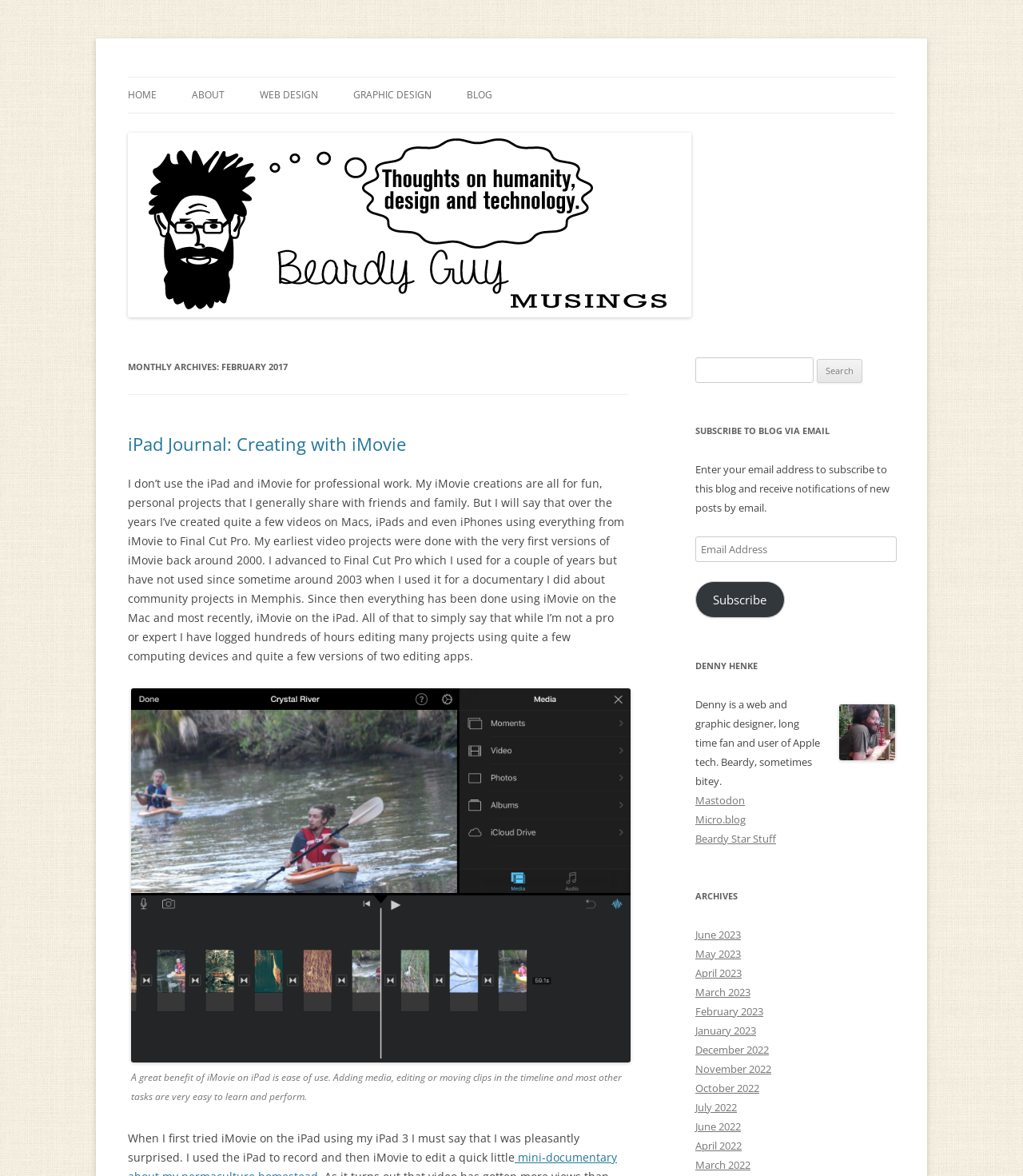Carefully observe the image and respond to the question with a detailed answer:
What is the purpose of the search bar?

The search bar is located in the sidebar of the blog and has a label 'Search for:', indicating that it is used to search the blog for specific content. The presence of a search button next to the text input field further confirms this purpose.